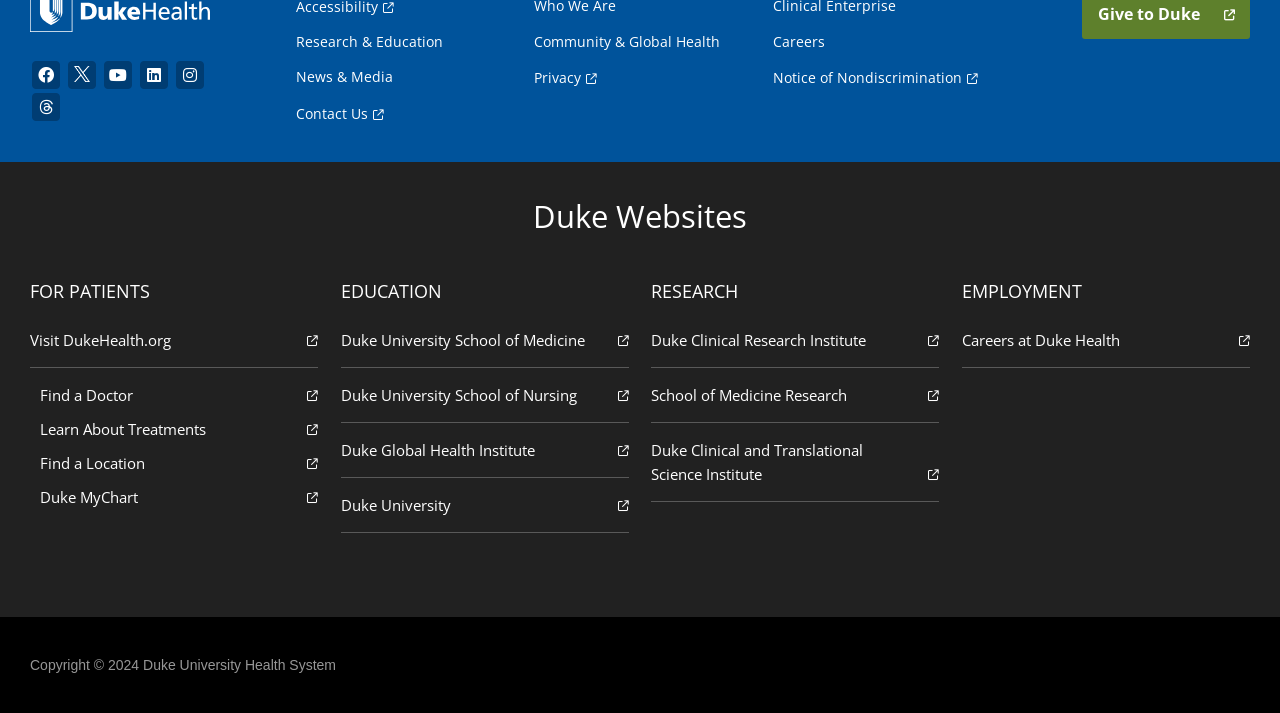Bounding box coordinates are given in the format (top-left x, top-left y, bottom-right x, bottom-right y). All values should be floating point numbers between 0 and 1. Provide the bounding box coordinate for the UI element described as: Duke MyChart

[0.023, 0.673, 0.248, 0.72]